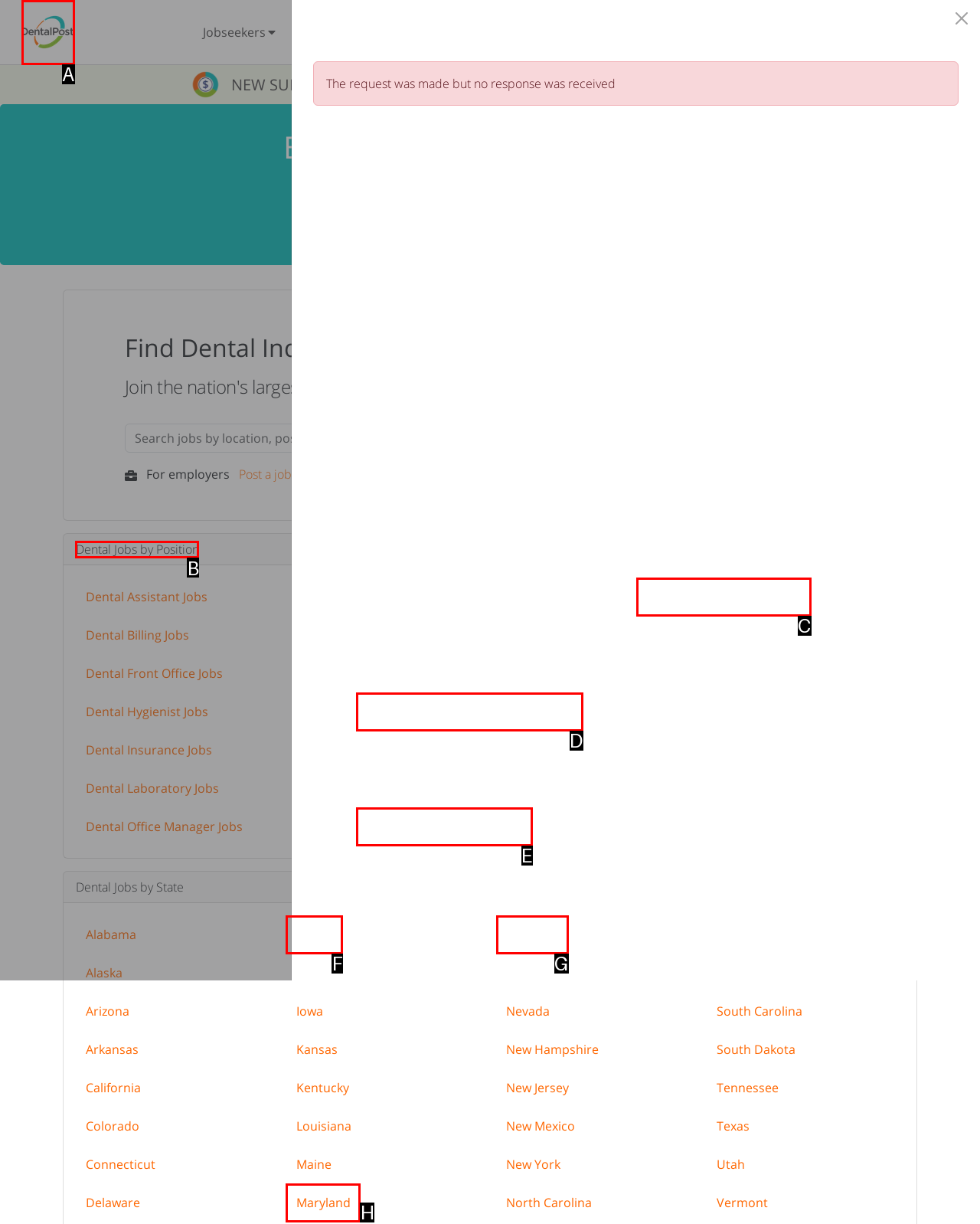Specify which HTML element I should click to complete this instruction: Browse dental jobs by position Answer with the letter of the relevant option.

B